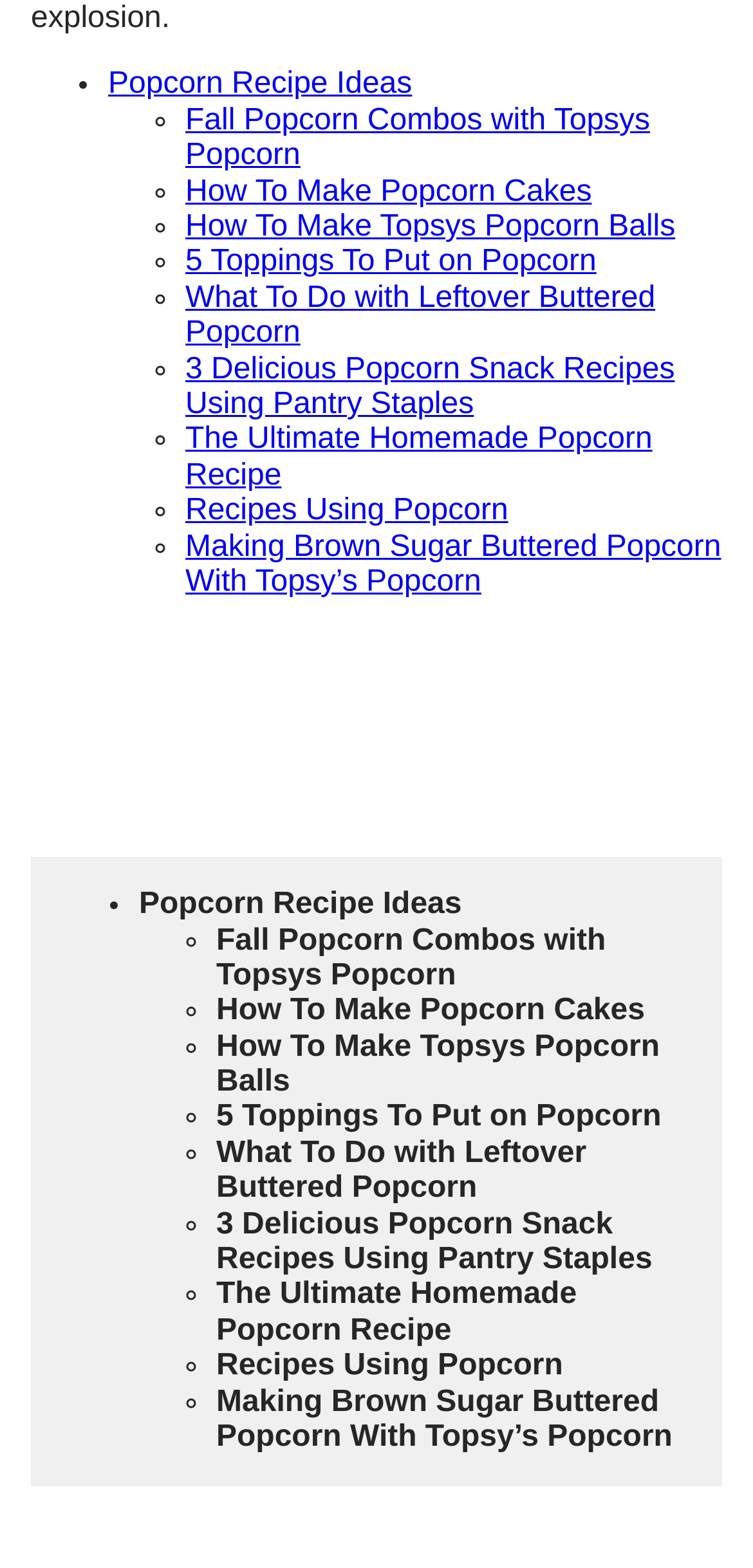Please determine the bounding box coordinates for the UI element described here. Use the format (top-left x, top-left y, bottom-right x, bottom-right y) with values bounded between 0 and 1: The Ultimate Homemade Popcorn Recipe

[0.287, 0.815, 0.766, 0.859]